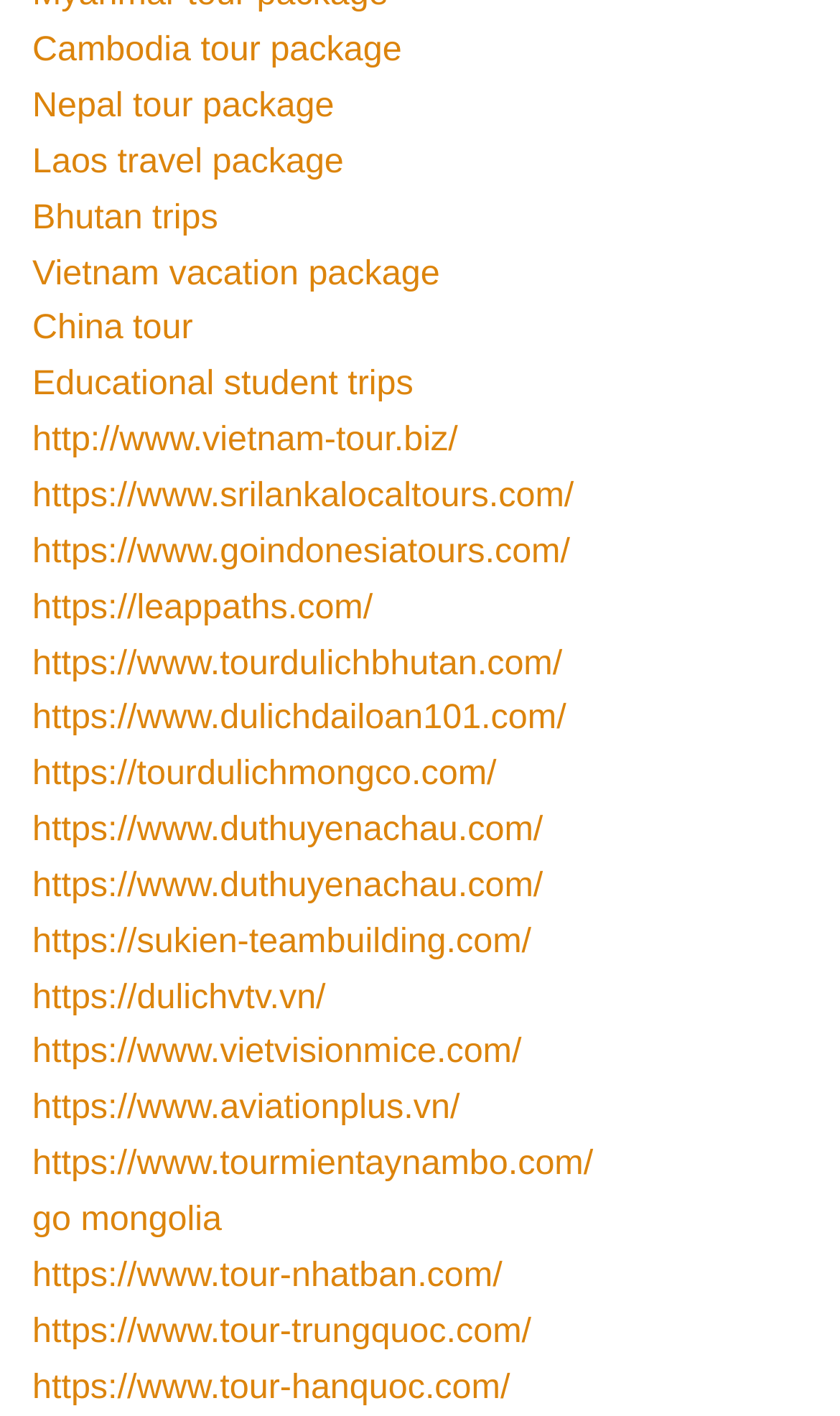Determine the bounding box coordinates for the clickable element to execute this instruction: "Learn about Bhutan trips". Provide the coordinates as four float numbers between 0 and 1, i.e., [left, top, right, bottom].

[0.038, 0.14, 0.26, 0.167]